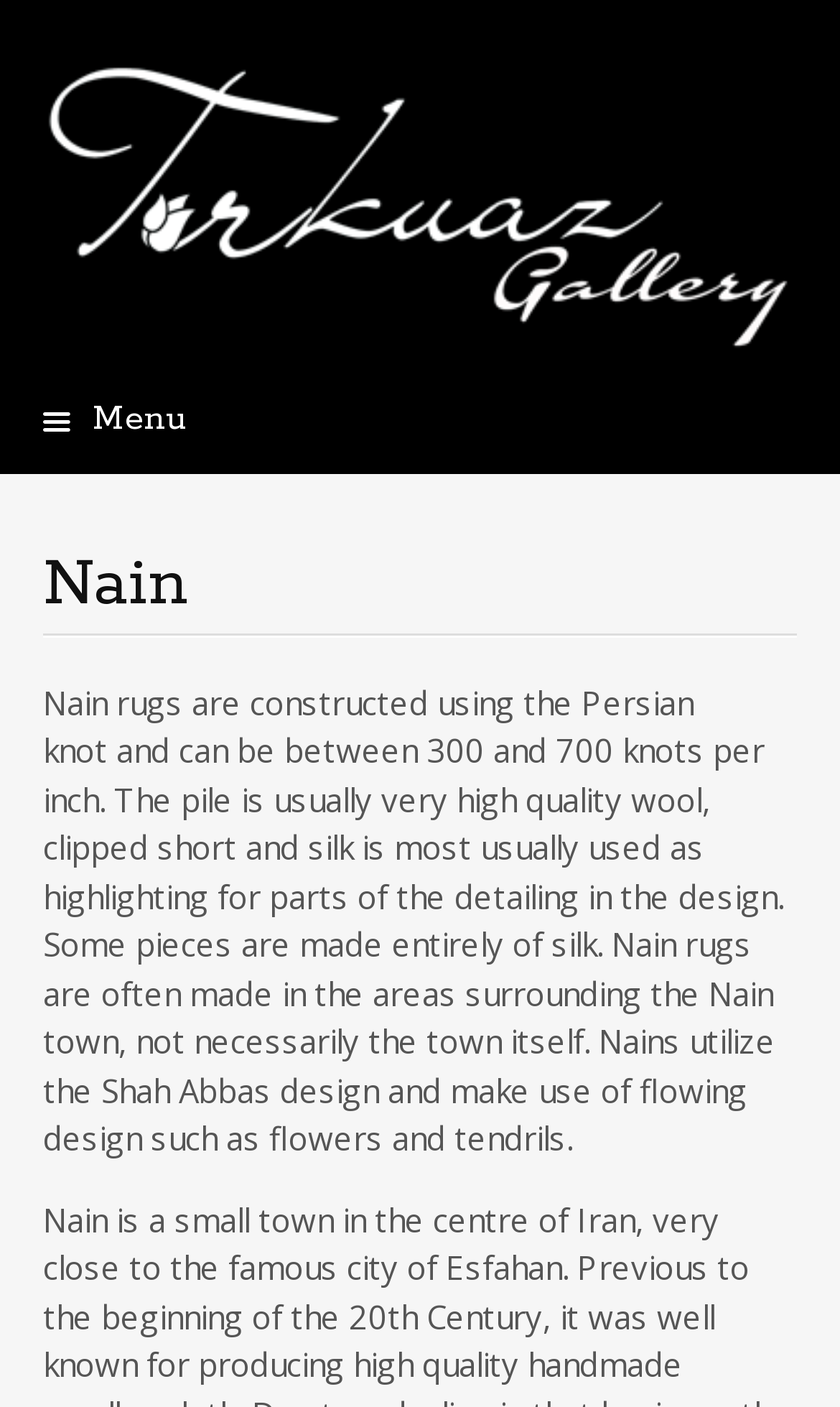Bounding box coordinates should be provided in the format (top-left x, top-left y, bottom-right x, bottom-right y) with all values between 0 and 1. Identify the bounding box for this UI element: Skip to content

[0.049, 0.297, 0.11, 0.321]